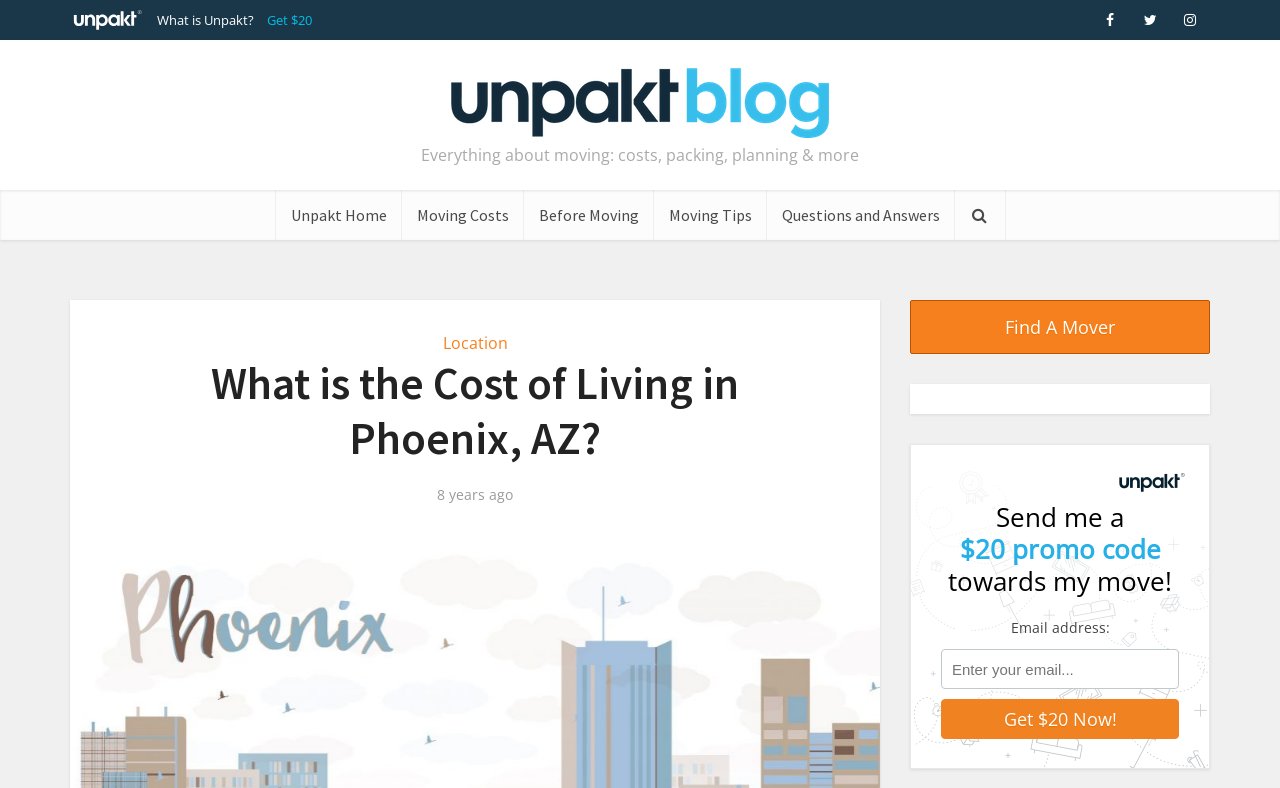Predict the bounding box coordinates of the area that should be clicked to accomplish the following instruction: "Get a $20 promo code". The bounding box coordinates should consist of four float numbers between 0 and 1, i.e., [left, top, right, bottom].

[0.735, 0.887, 0.921, 0.938]